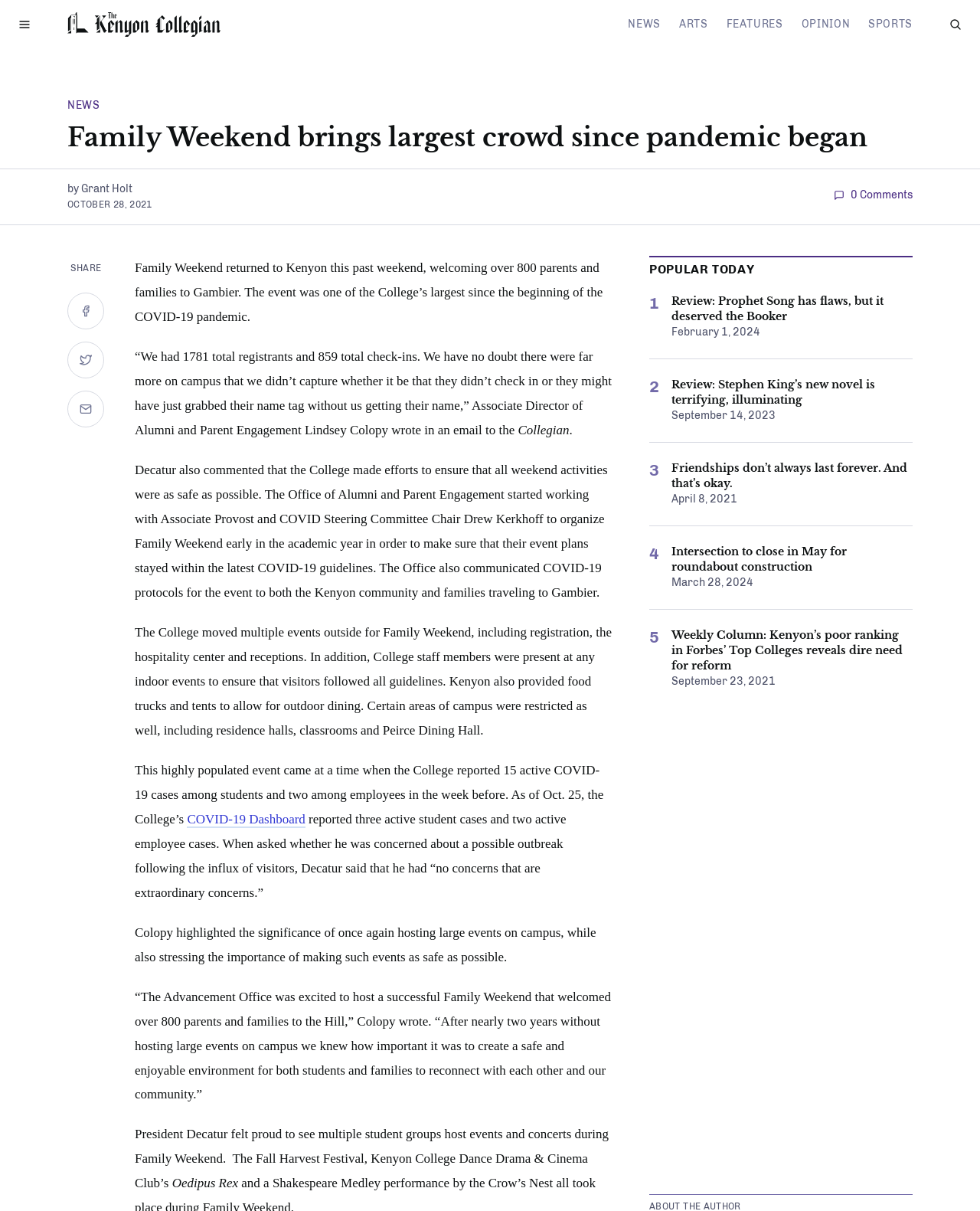What is the date of the COVID-19 Dashboard report mentioned in the article?
Give a thorough and detailed response to the question.

I found the answer by reading the article content, specifically the sentence 'As of Oct. 25, the College’s COVID-19 Dashboard reported three active student cases and two active employee cases.' which mentions the date of the report as Oct. 25.